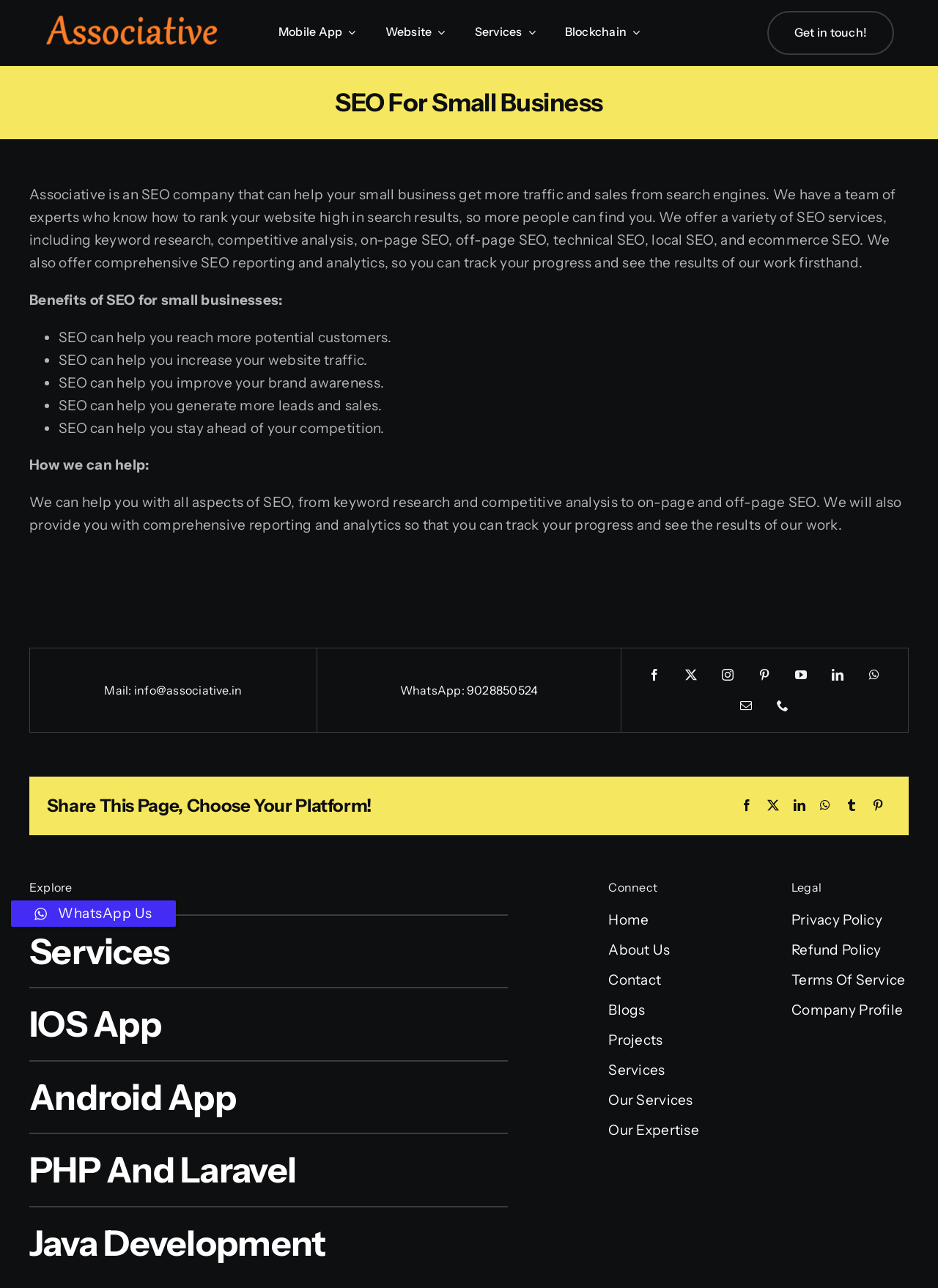From the webpage screenshot, identify the region described by About Us. Provide the bounding box coordinates as (top-left x, top-left y, bottom-right x, bottom-right y), with each value being a floating point number between 0 and 1.

[0.649, 0.728, 0.774, 0.747]